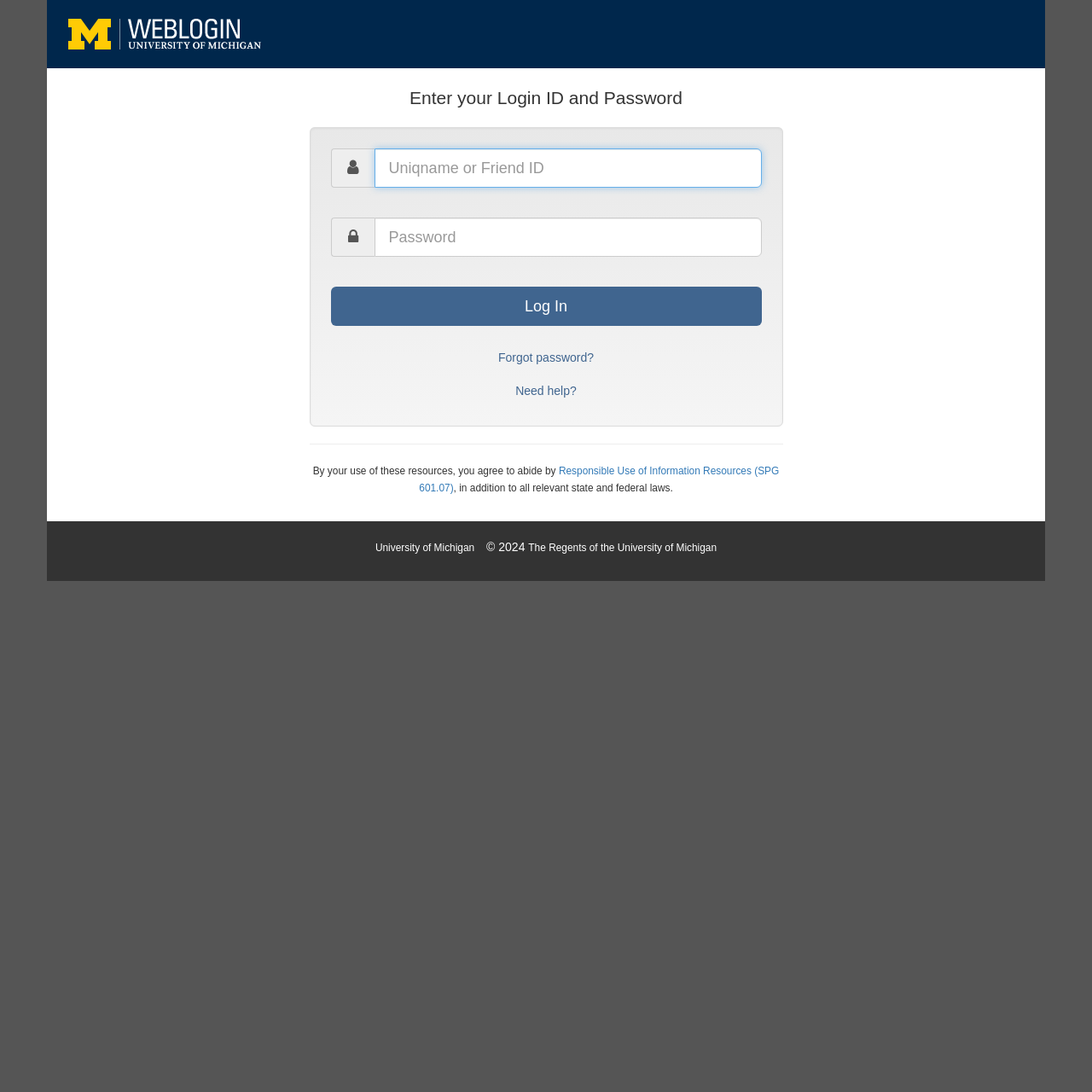Extract the bounding box for the UI element that matches this description: "Need help?".

[0.303, 0.345, 0.697, 0.371]